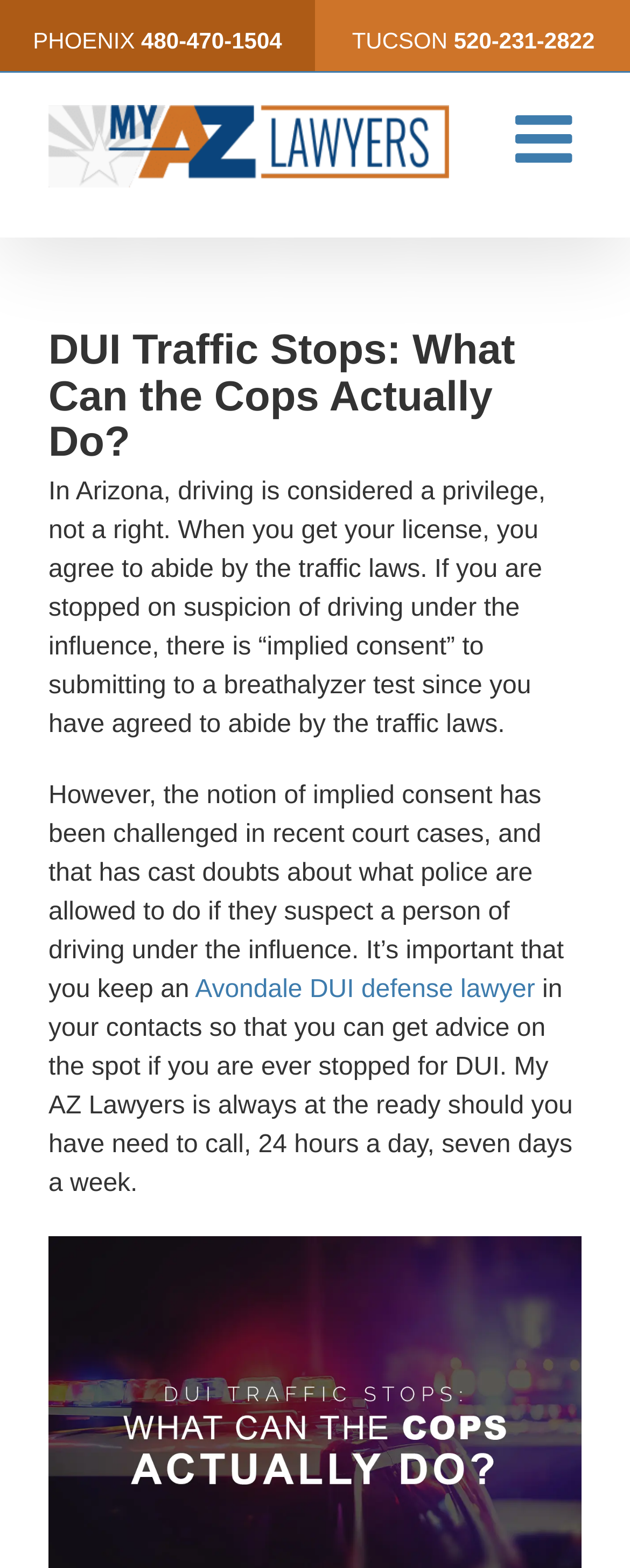Determine the bounding box coordinates for the UI element with the following description: "alt="My AZ Lawyers Logo"". The coordinates should be four float numbers between 0 and 1, represented as [left, top, right, bottom].

[0.077, 0.067, 0.712, 0.12]